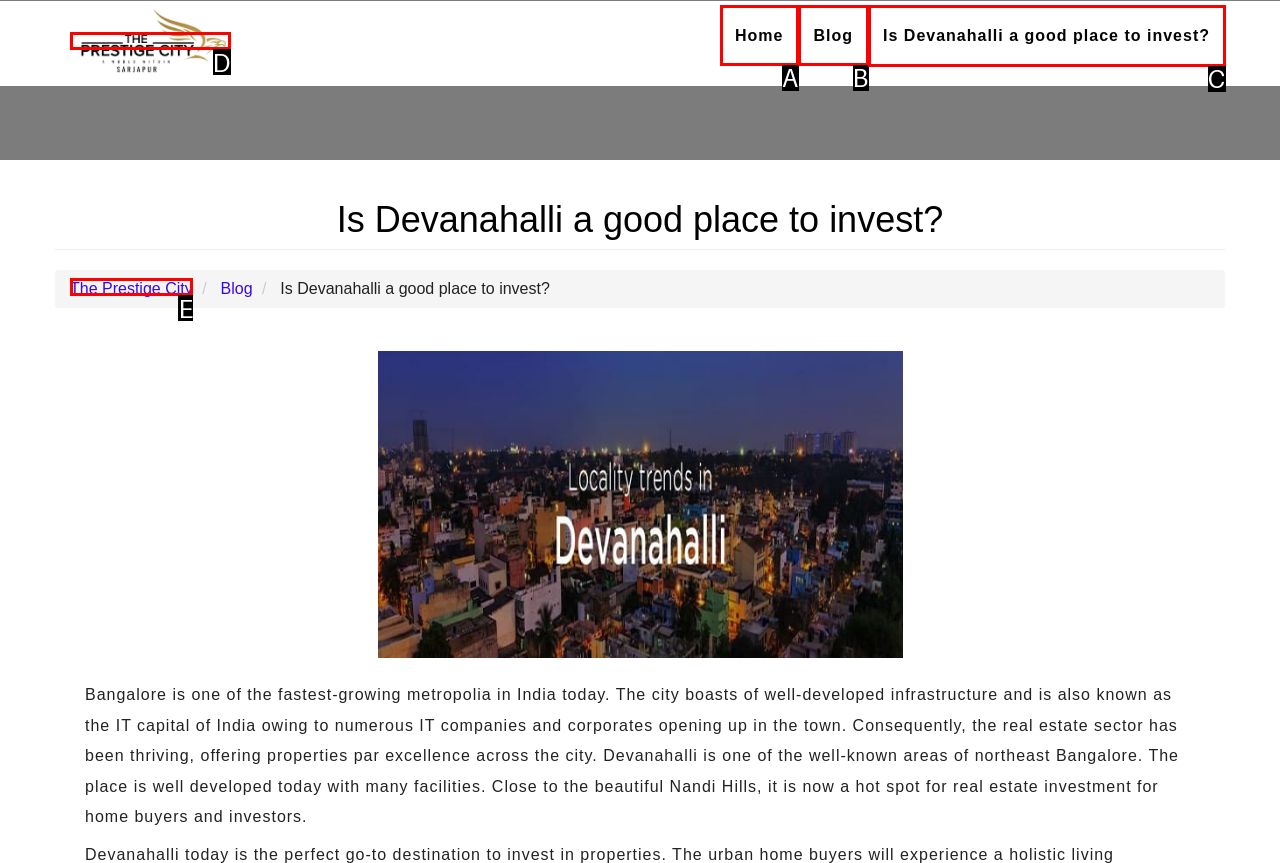Given the description: The Prestige City, determine the corresponding lettered UI element.
Answer with the letter of the selected option.

E